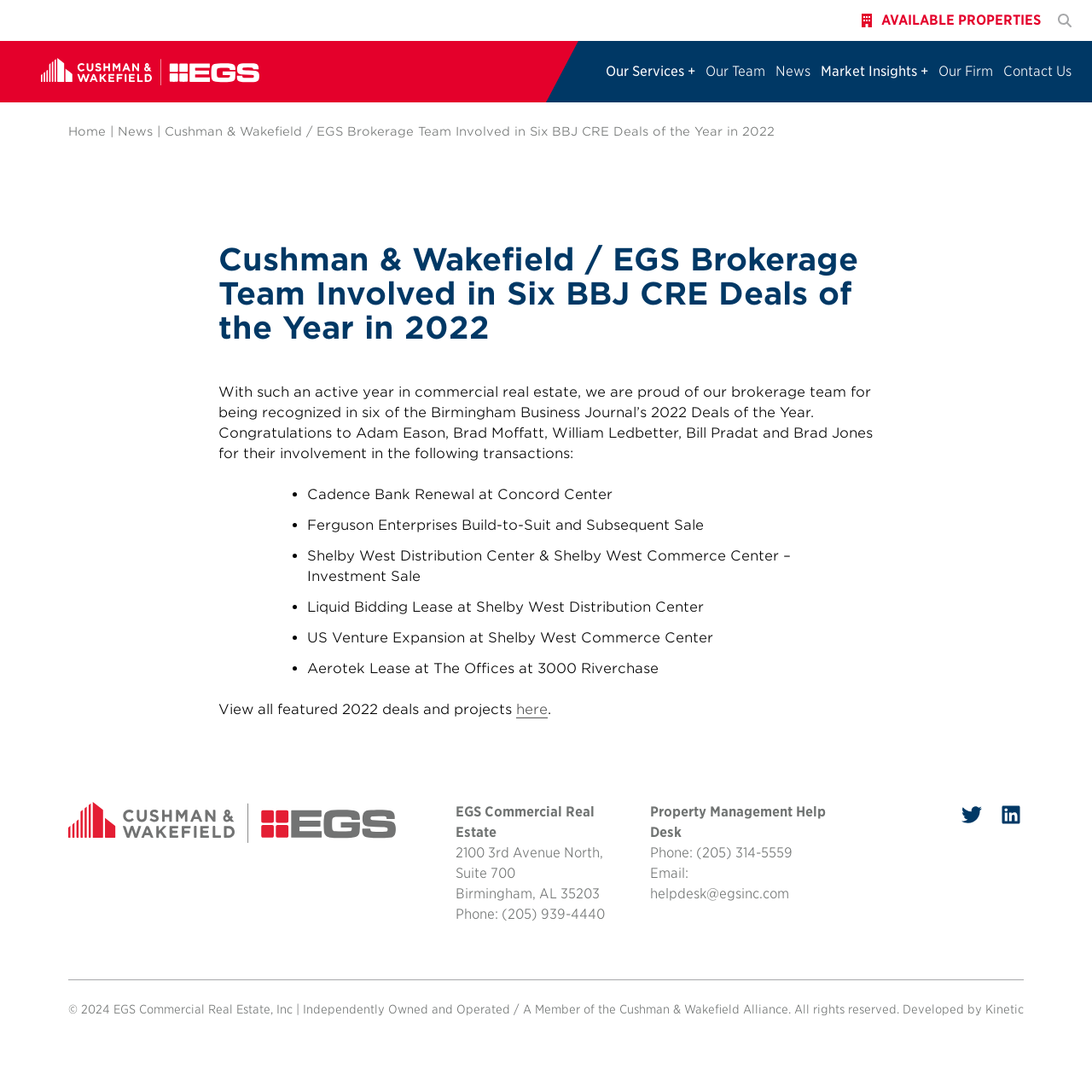What is the name of the company involved in six BBJ CRE Deals of the Year?
Can you provide an in-depth and detailed response to the question?

The answer can be found in the main heading of the webpage, which states 'Cushman & Wakefield / EGS Brokerage Team Involved in Six BBJ CRE Deals of the Year in 2022'. This heading indicates that the company involved in the deals is Cushman & Wakefield / EGS Brokerage Team.